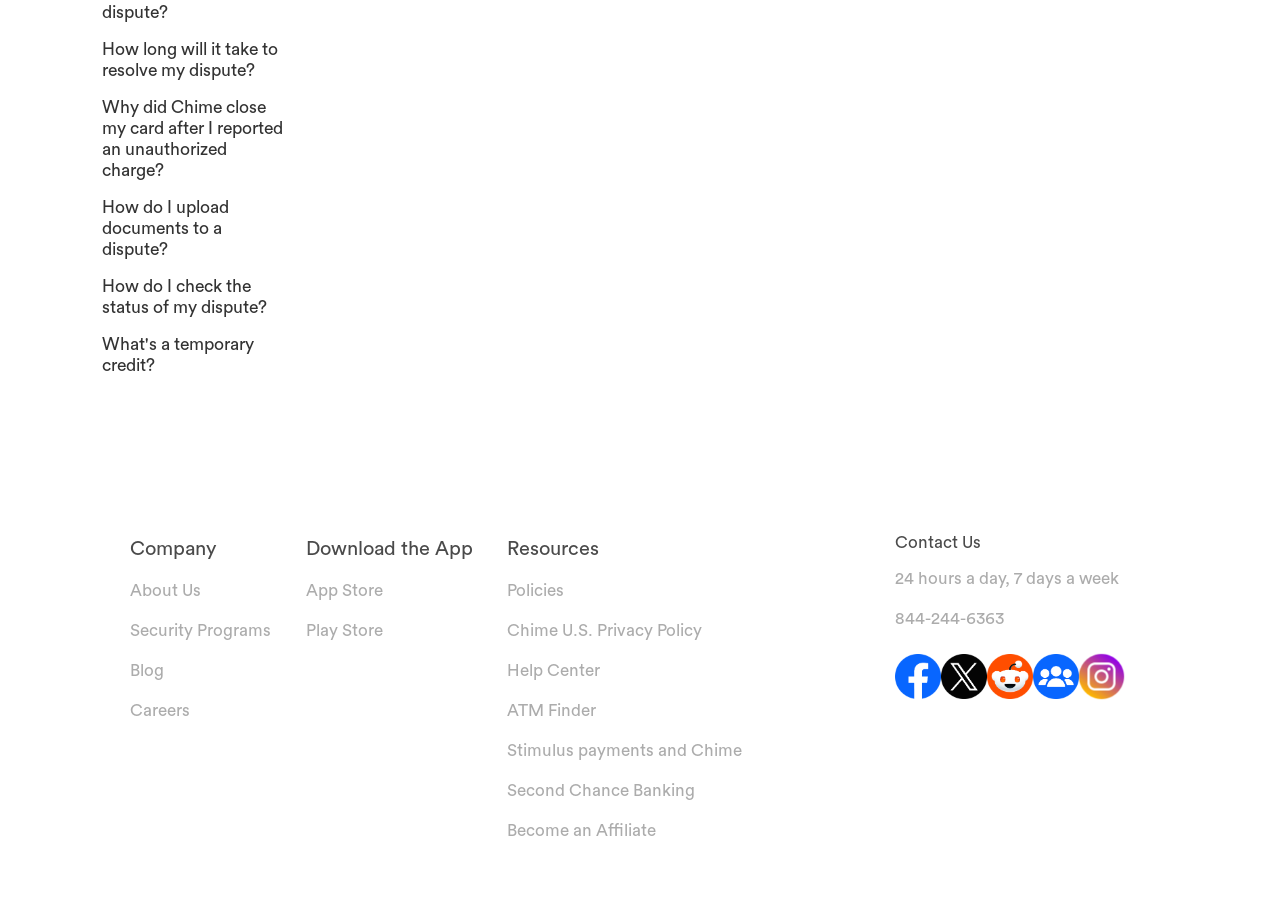Identify the bounding box coordinates necessary to click and complete the given instruction: "Check the status of my dispute".

[0.08, 0.295, 0.222, 0.359]